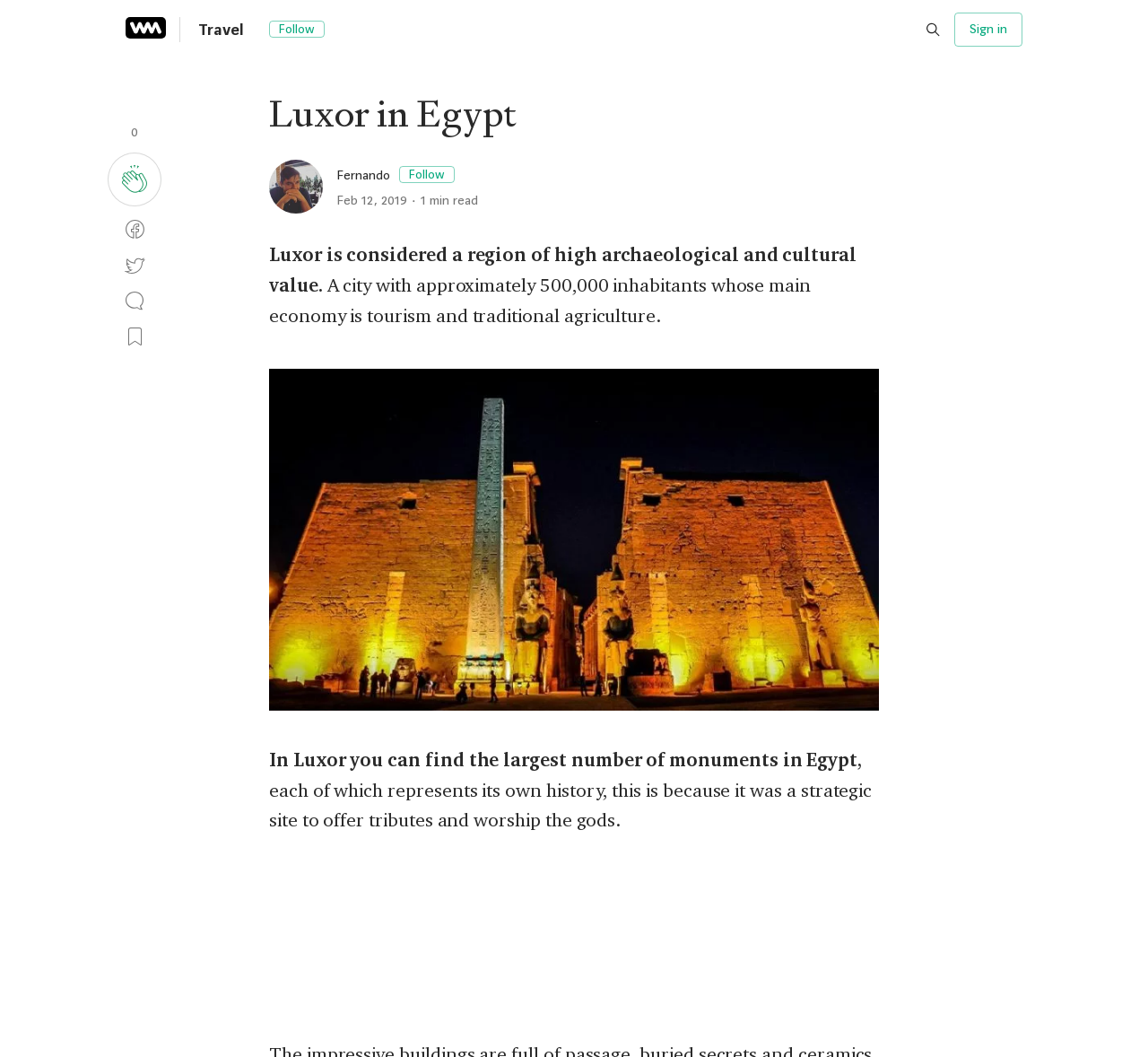Using the element description: "Sign in", determine the bounding box coordinates. The coordinates should be in the format [left, top, right, bottom], with values between 0 and 1.

[0.831, 0.011, 0.891, 0.044]